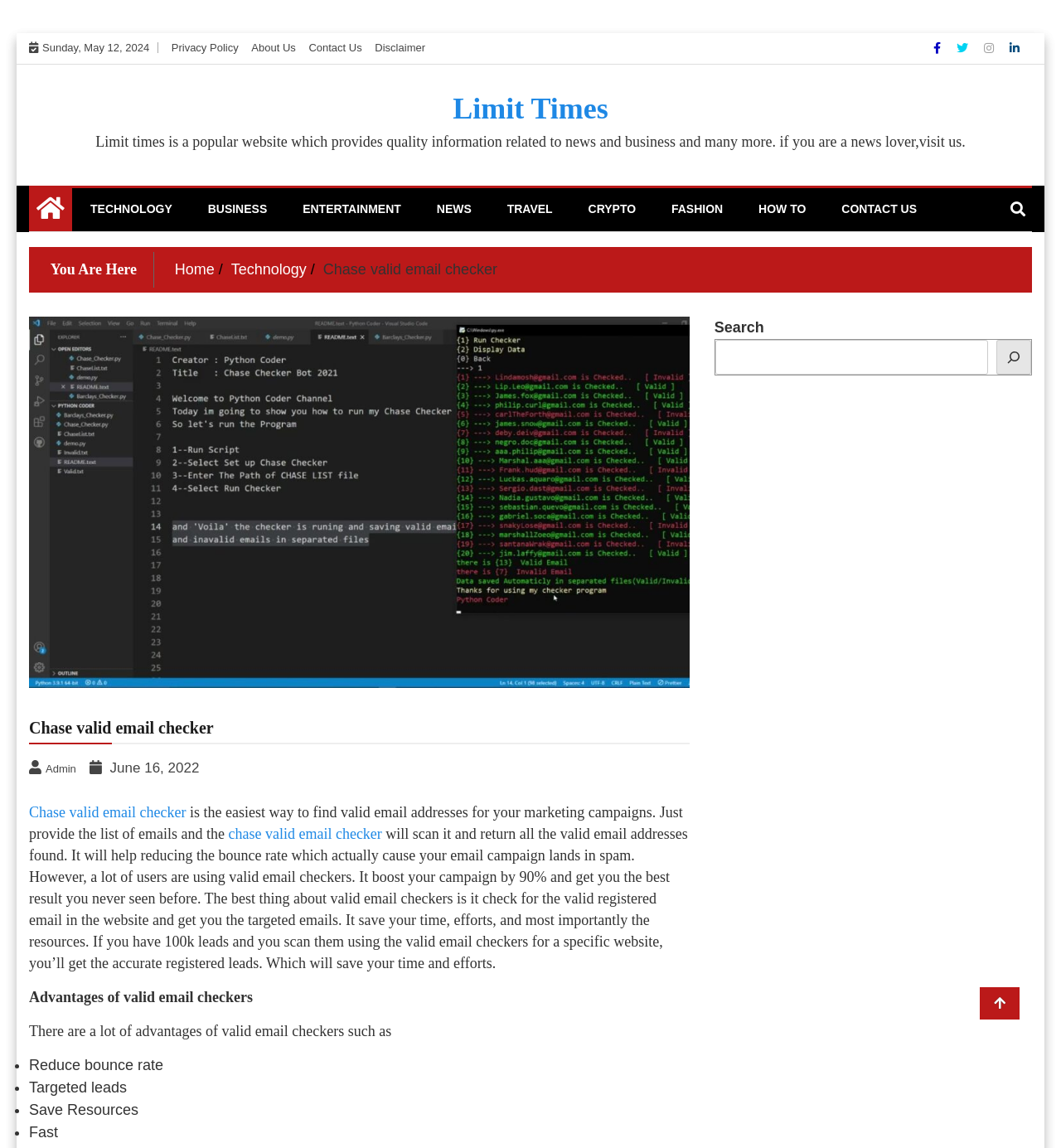Extract the bounding box coordinates for the UI element described by the text: "REQUEST A QUOTE". The coordinates should be in the form of [left, top, right, bottom] with values between 0 and 1.

None